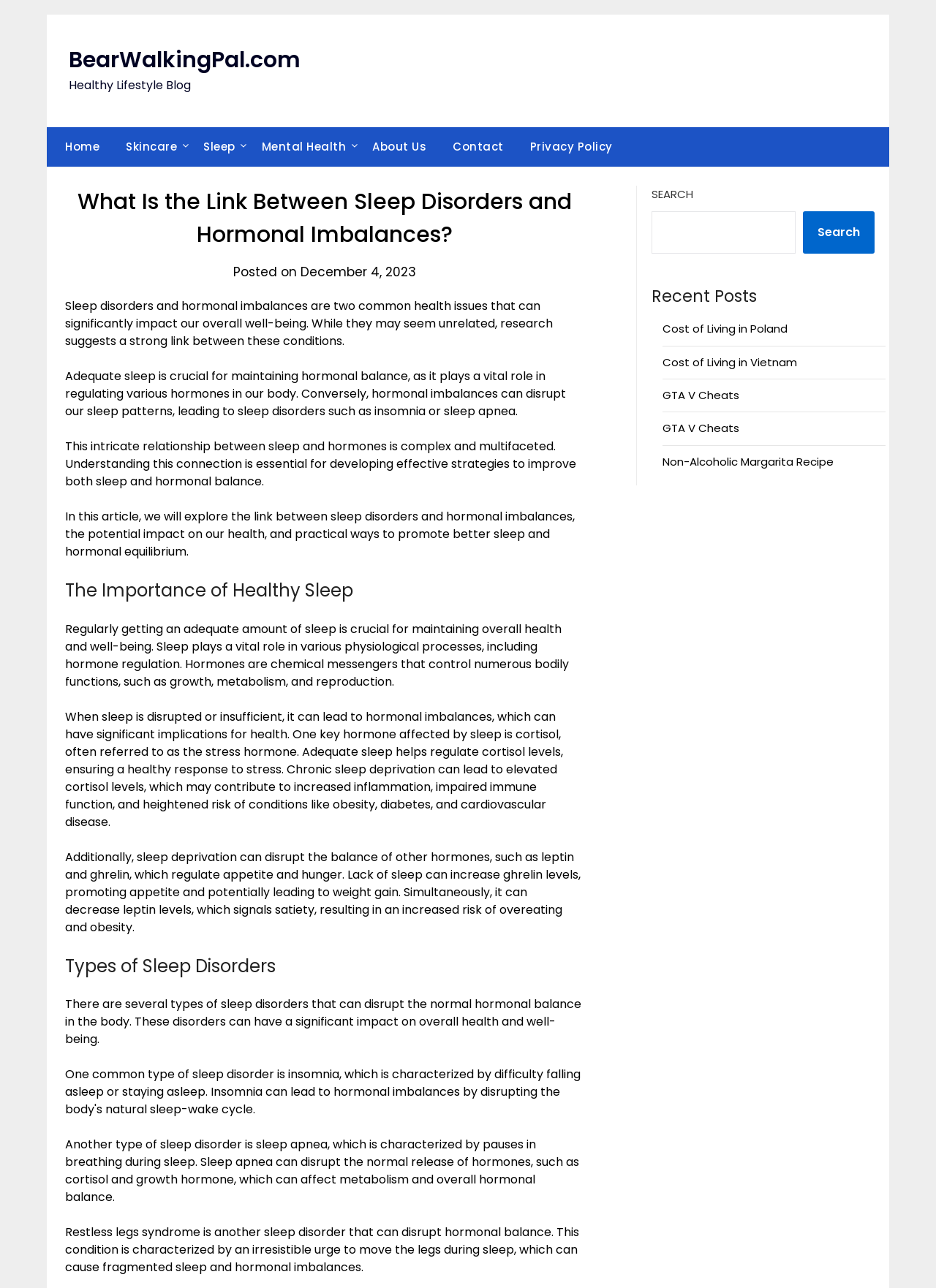Locate the bounding box coordinates of the element that should be clicked to execute the following instruction: "Check the 'Recent Posts'".

[0.696, 0.219, 0.934, 0.24]